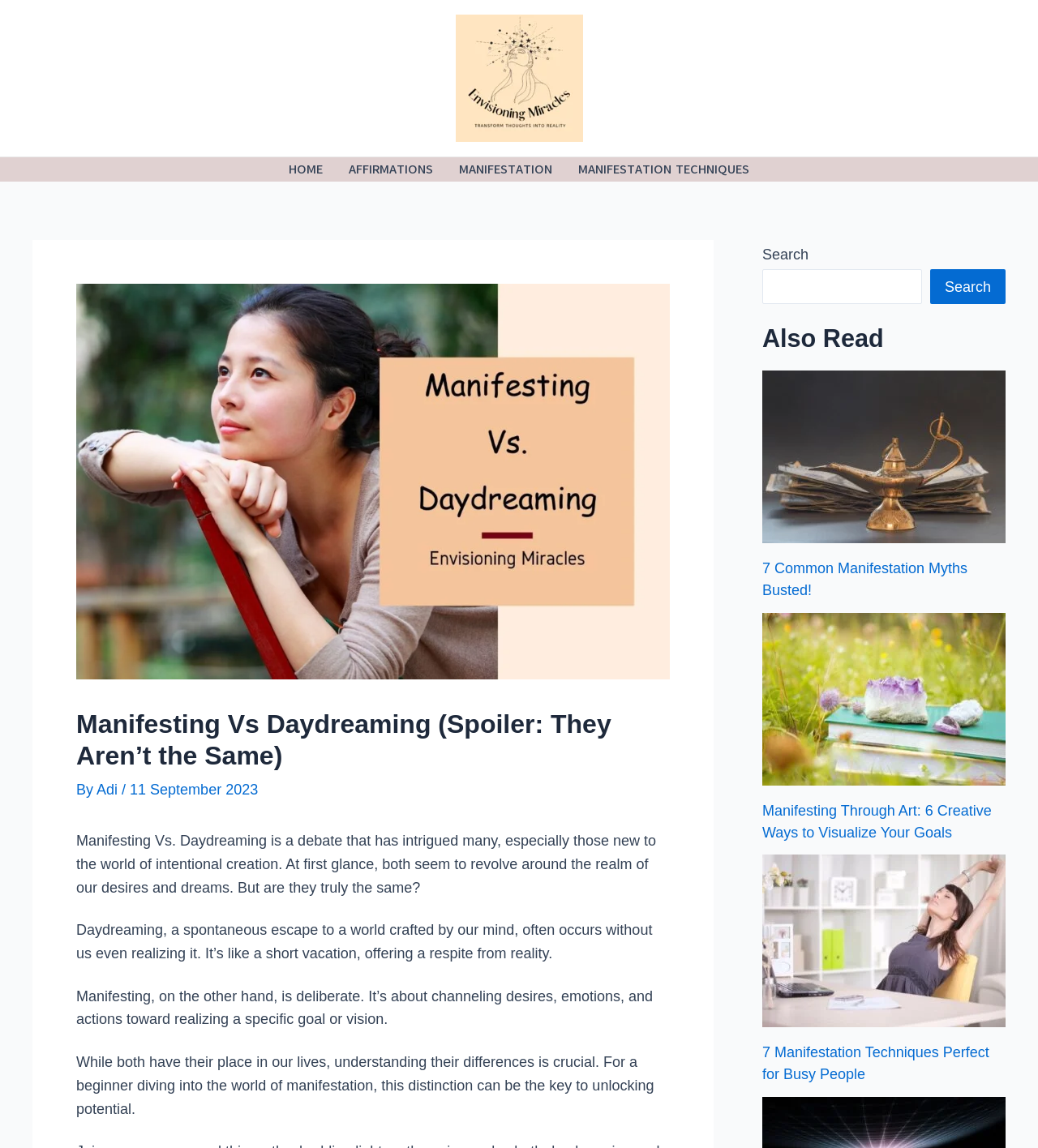What is the website's name?
Answer with a single word or phrase, using the screenshot for reference.

Envisioning Miracles